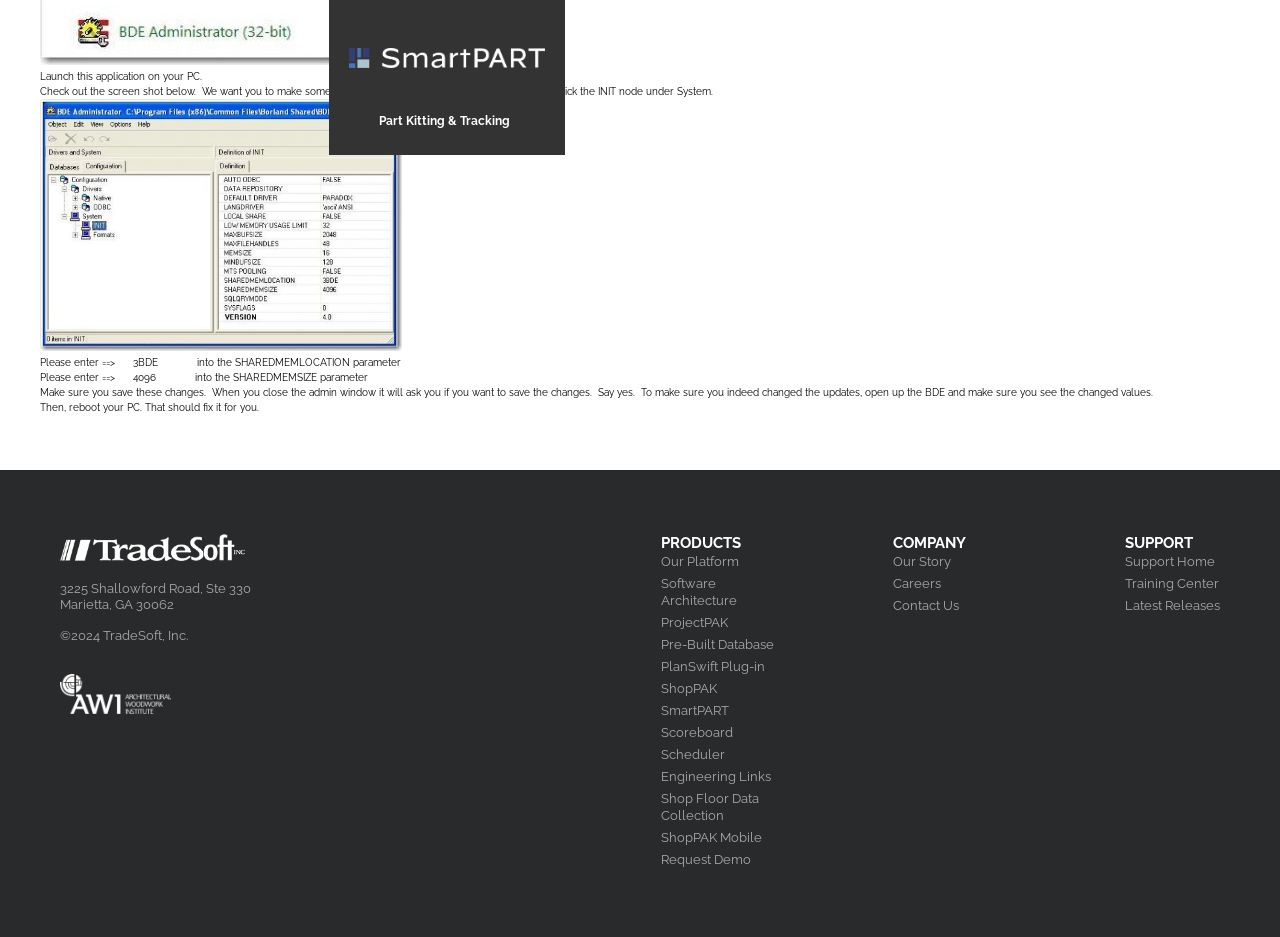Show the bounding box coordinates for the HTML element as described: "Contact Us".

[0.698, 0.638, 0.749, 0.654]